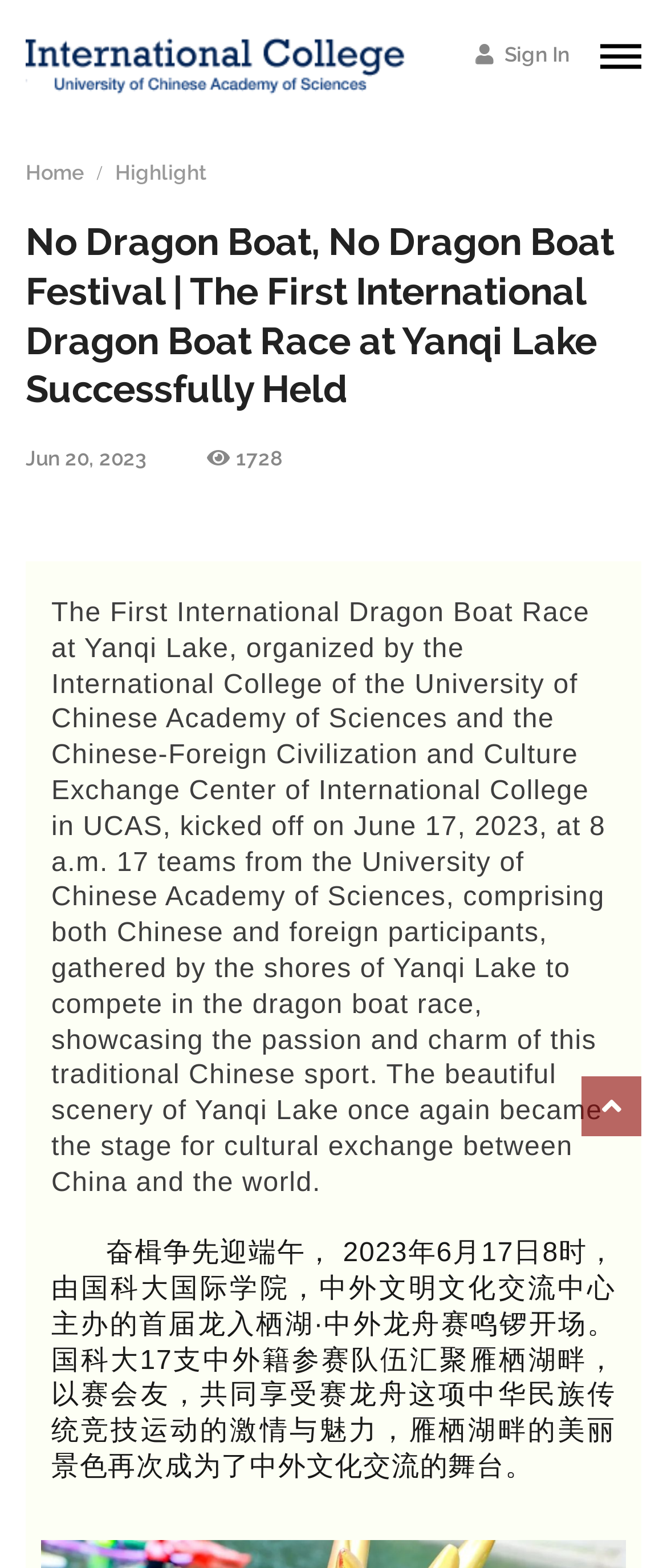Articulate a complete and detailed caption of the webpage elements.

The webpage appears to be an article about the first international dragon boat race held at Yanqi Lake. At the top right corner, there is a link to sign in, denoted by a icon. Below it, there are three links: "Home", "/ Highlight", and another link with an icon, aligned horizontally.

The main content of the webpage is a news article with a heading that spans almost the entire width of the page, stating "No Dragon Boat, No Dragon Boat Festival | The First International Dragon Boat Race at Yanqi Lake Successfully Held". Below the heading, there is a date "Jun 20, 2023" and a number "1728" on the same line, slightly to the right.

The article itself is divided into several paragraphs. The first paragraph starts with "The F" and continues to describe the event, mentioning the organizers and the participants. The text is arranged in a single column, with each paragraph flowing into the next.

There are a total of five paragraphs in the article, with the last one being in Chinese. The text is dense, with no images or other multimedia elements visible on the page. The overall layout is simple, with a focus on presenting the article's content.